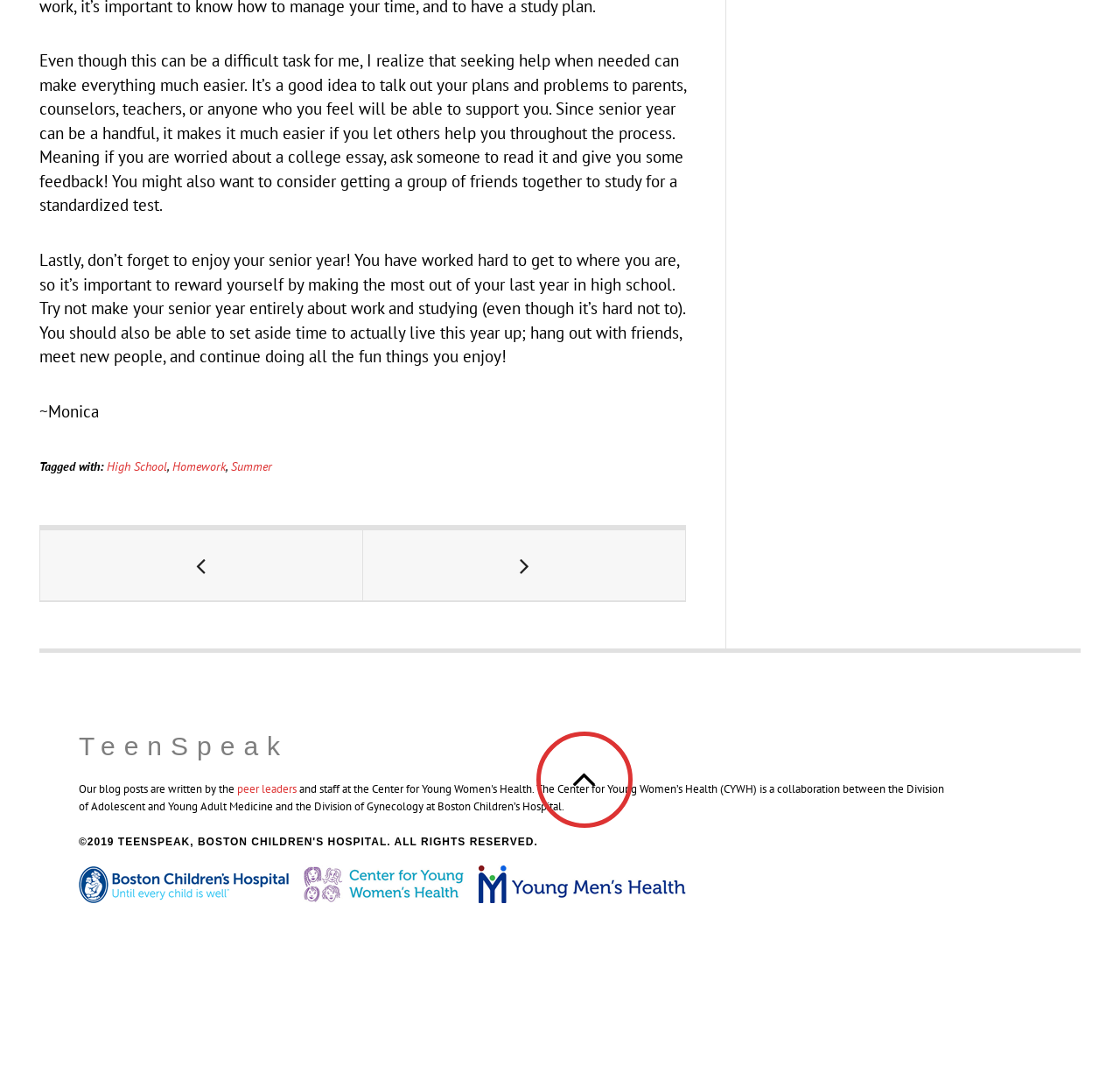Given the element description, predict the bounding box coordinates in the format (top-left x, top-left y, bottom-right x, bottom-right y). Make sure all values are between 0 and 1. Here is the element description: TeenSpeak

[0.07, 0.703, 0.258, 0.731]